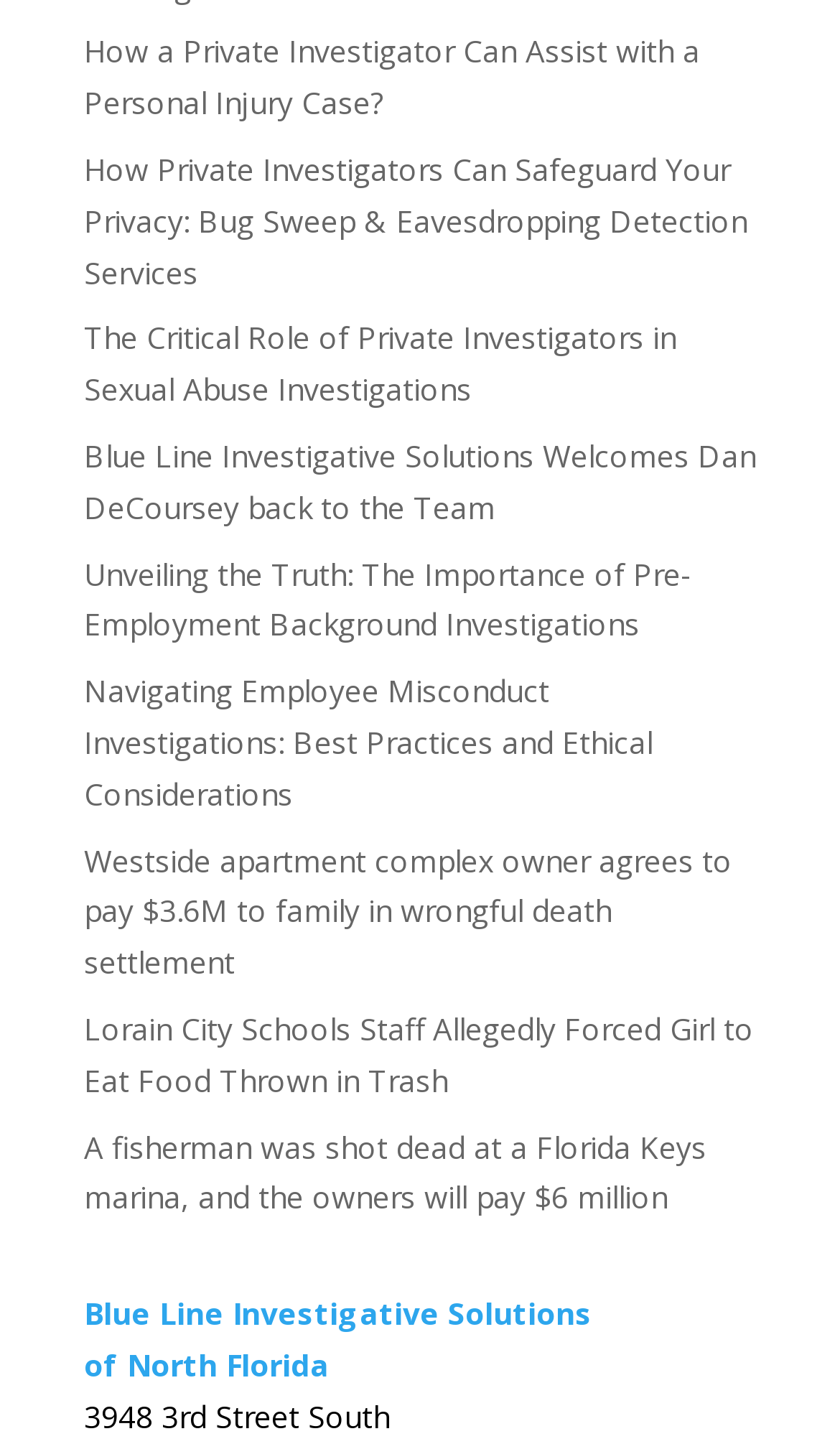Give a one-word or one-phrase response to the question: 
How many links are on the webpage?

12